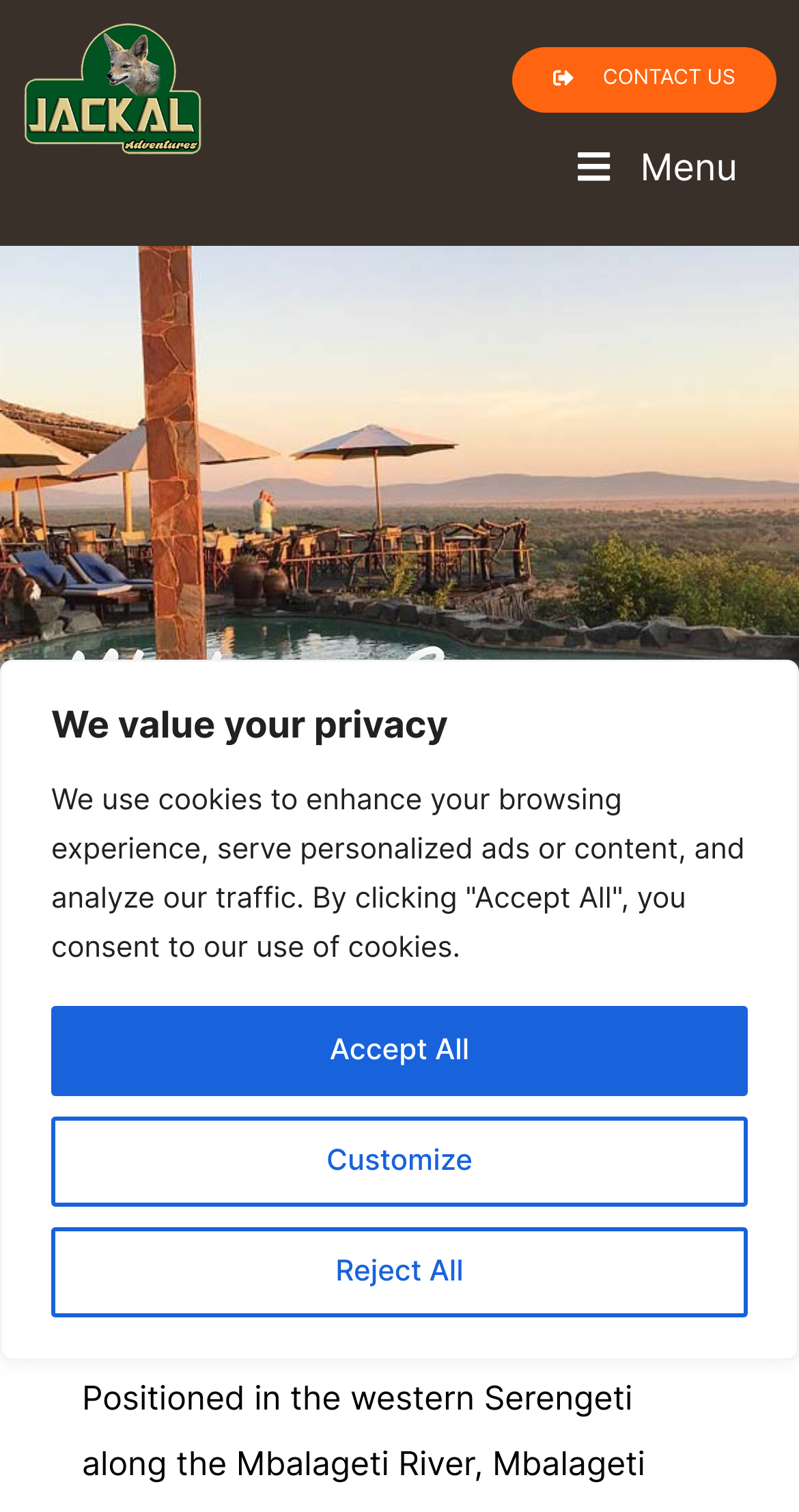Write an elaborate caption that captures the essence of the webpage.

The webpage is about Mbalageti Serengeti Lodge, located in Manyara, Tanzania. At the top of the page, there is a notification bar with a heading "We value your privacy" that spans almost the entire width of the page. Below this notification, there are three buttons: "Customize", "Reject All", and "Accept All", aligned horizontally and centered on the page.

On the top-left corner, there is a small icon button with a menu icon, and next to it, there is a link with no text. On the top-right corner, there is a link "CONTACT US". 

Below the notification bar, there is a large heading "Mbalageti Serengeti Lodge" that takes up most of the page width. Underneath this heading, there is a smaller text "Manyara, Tanzania" positioned to the left.

The main navigation menu is located below, with links to "Home", "Accommodations", and others, separated by a "»" symbol. The link to "Home" is on the far left, and the link to "Accommodations" is to its right.

Further down the page, there is a large heading "Discover Mbalageti Serengeti Lodge" that takes up about half of the page width, positioned near the top-center of the page.